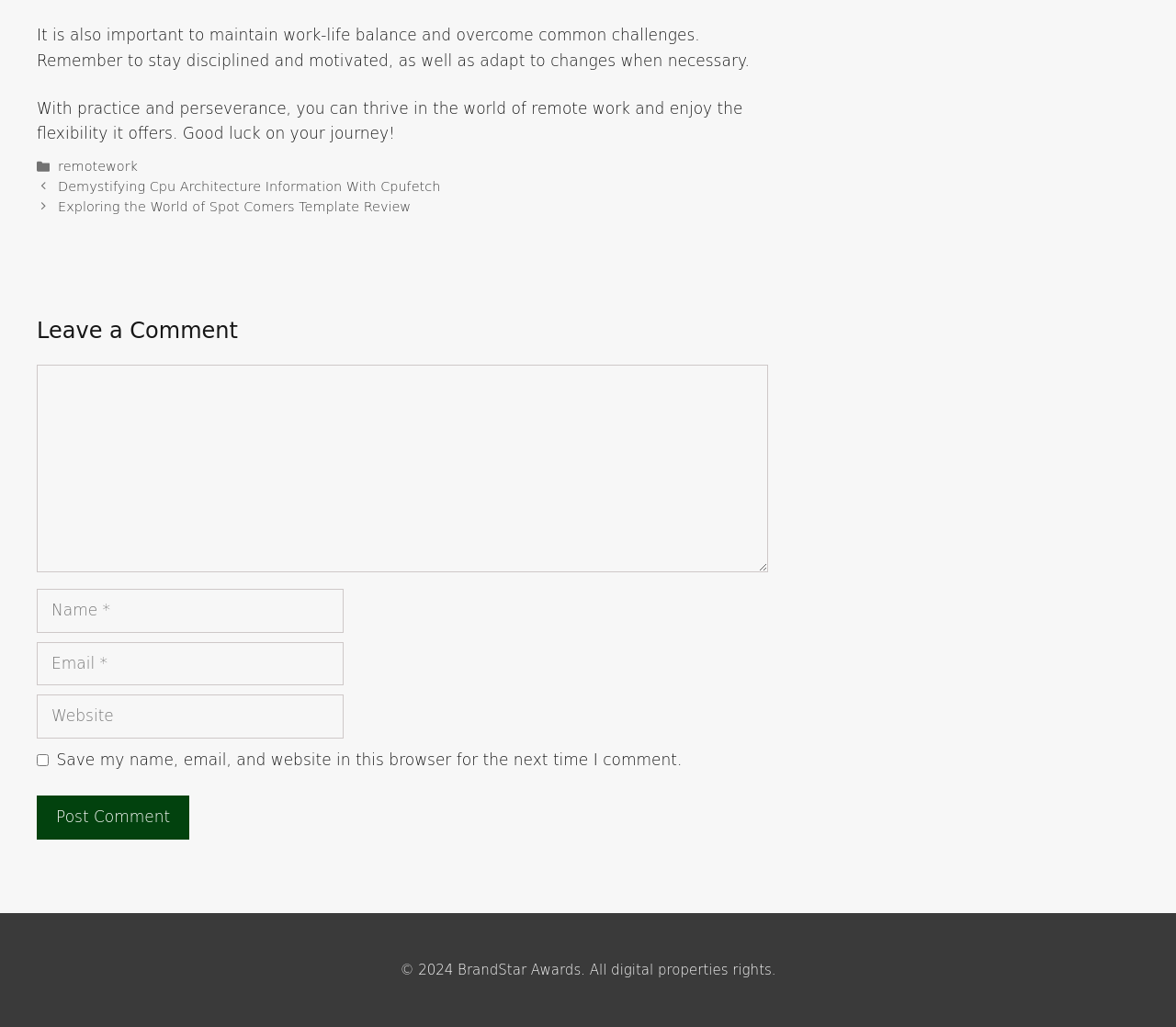Analyze the image and provide a detailed answer to the question: What is the purpose of the 'Save my name, email, and website' checkbox?

The checkbox is located in the comment section, and it allows users to save their name, email, and website information for future comments, so they don't have to enter it again.